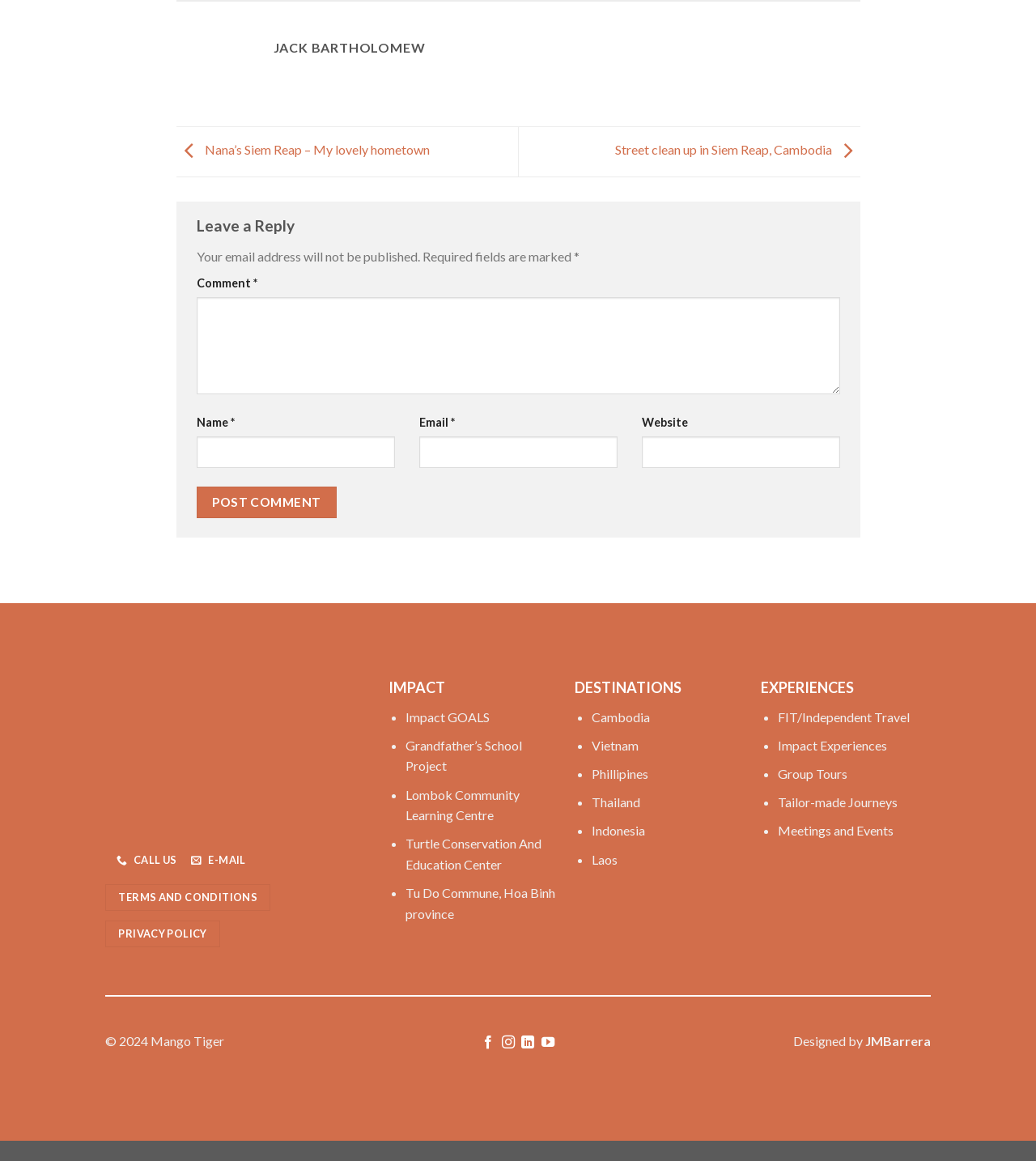Provide a one-word or short-phrase response to the question:
What is the name of the person mentioned on the webpage?

JACK BARTHOLOMEW